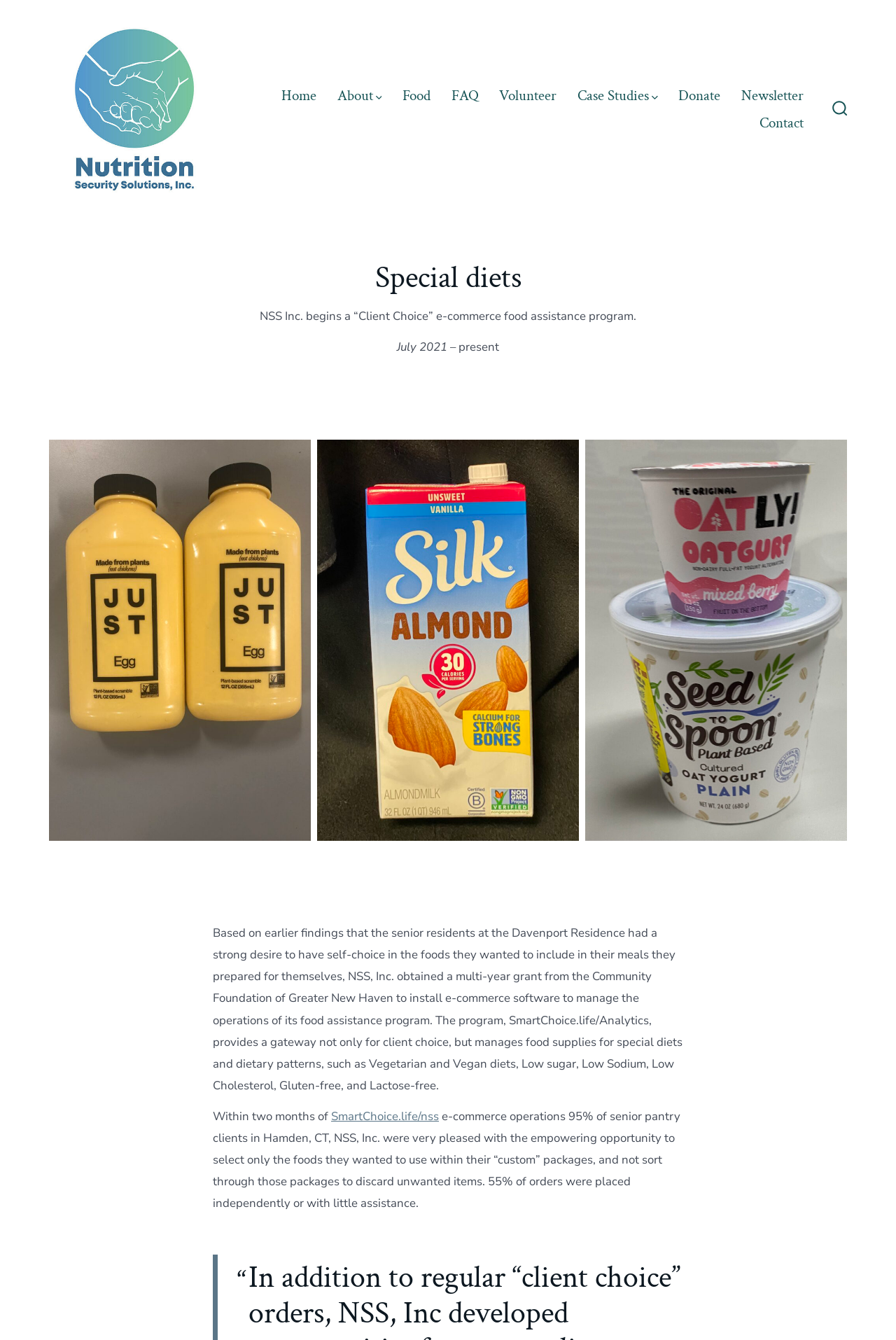What is the name of the foundation that provided the grant?
Provide a fully detailed and comprehensive answer to the question.

The name of the foundation that provided the grant can be found in the StaticText element with the text 'NSS, Inc. obtained a multi-year grant from the Community Foundation of Greater New Haven to install e-commerce software to manage the operations of its food assistance program.' This element is located in the middle of the page with a bounding box of [0.237, 0.69, 0.762, 0.816].